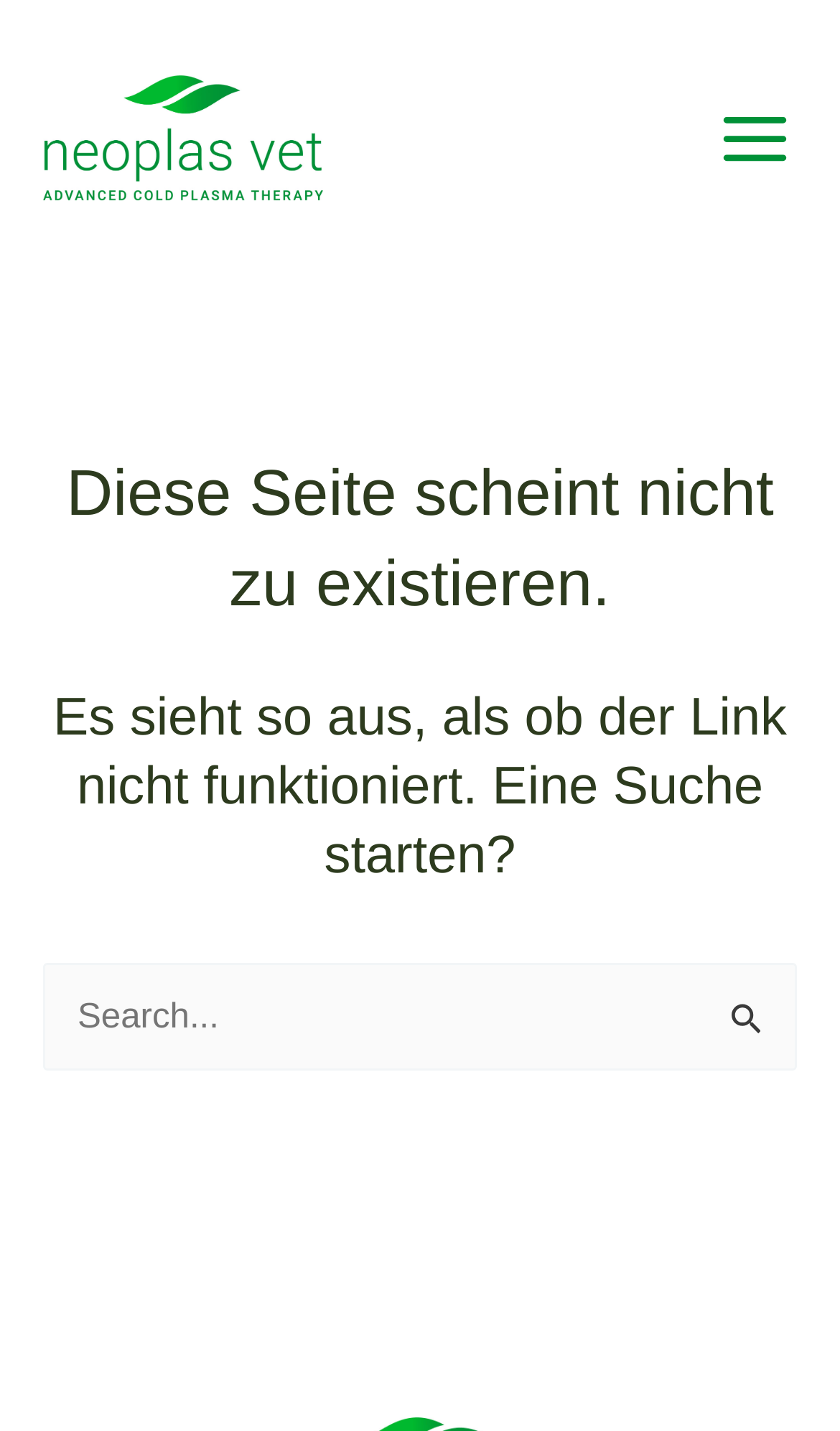Provide an in-depth caption for the contents of the webpage.

The webpage displays a "Page Not Found" error message. At the top left, there is a link, and to its right, a "MAIN MENU" button with an accompanying image. Below these elements, a header section spans the width of the page, containing two headings. The first heading states "Diese Seite scheint nicht zu existieren." (which translates to "This page seems to not exist.") and the second heading asks "Es sieht so aus, als ob der Link nicht funktioniert. Eine Suche starten?" (which translates to "It looks like the link doesn't work. Start a search?").

Below the header section, a search bar is located, which includes a label "Suchen nach:" (meaning "Search for:") and a search box where users can input their queries. The search box has a placeholder text "Suchen nach: Suche übermitteln" (meaning "Search for: Submit search"). To the right of the search box, there are two buttons: "Suche übermitteln" (meaning "Submit search") with a small image, and a "Suche" (meaning "Search") button.